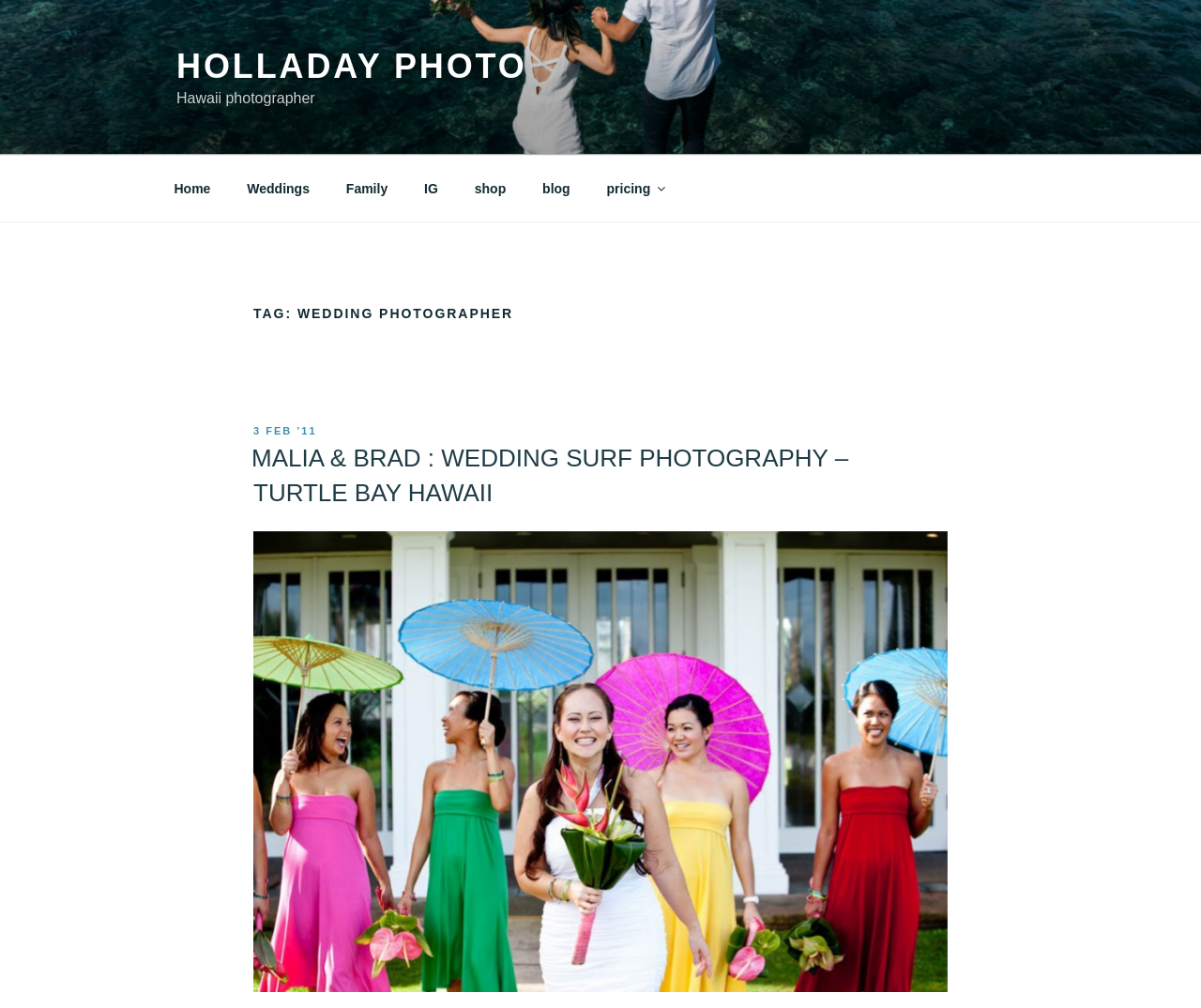Provide a brief response to the question below using one word or phrase:
What is the photographer's name?

Holladay